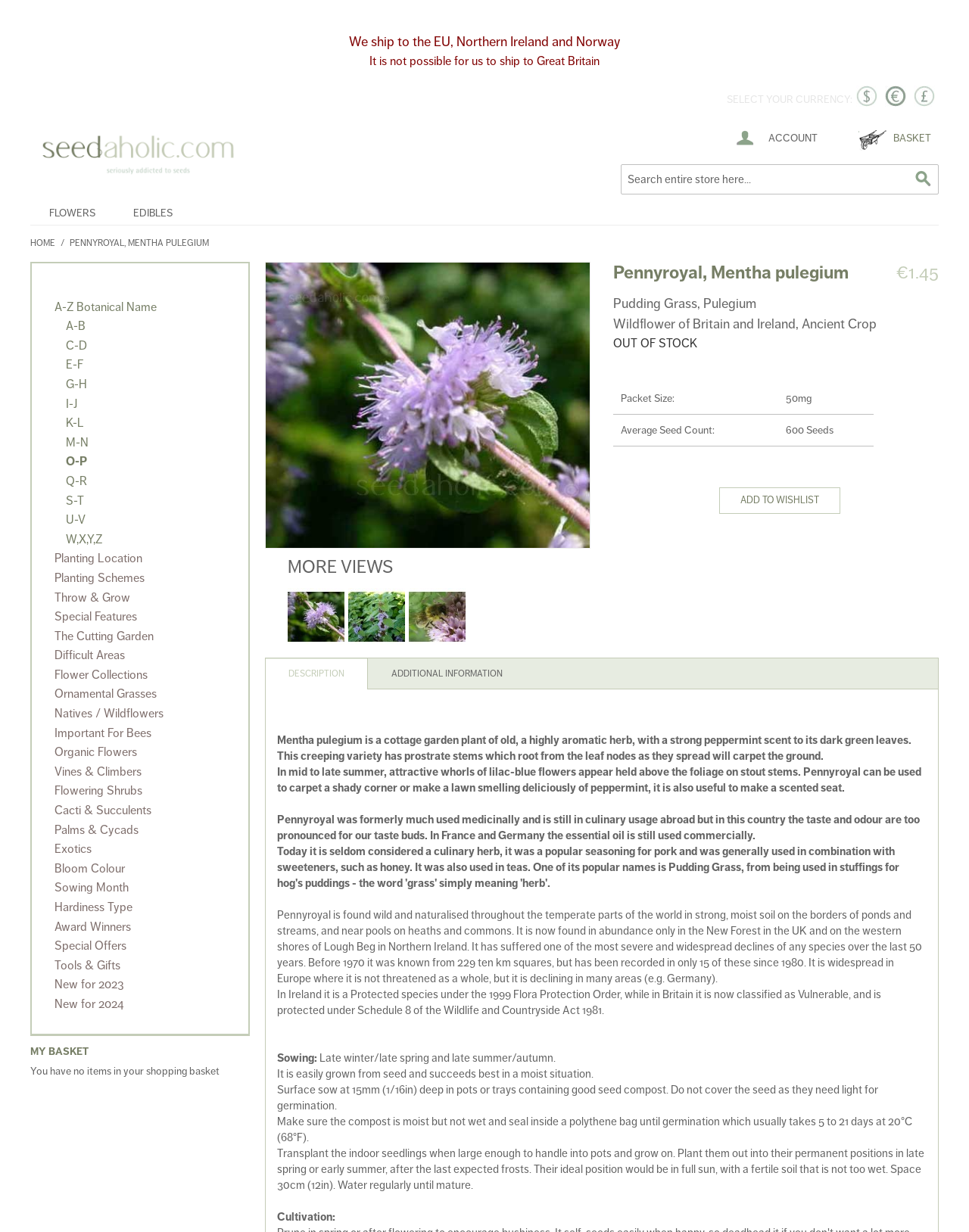Locate the bounding box of the UI element described in the following text: "Add to Wishlist".

[0.742, 0.396, 0.867, 0.417]